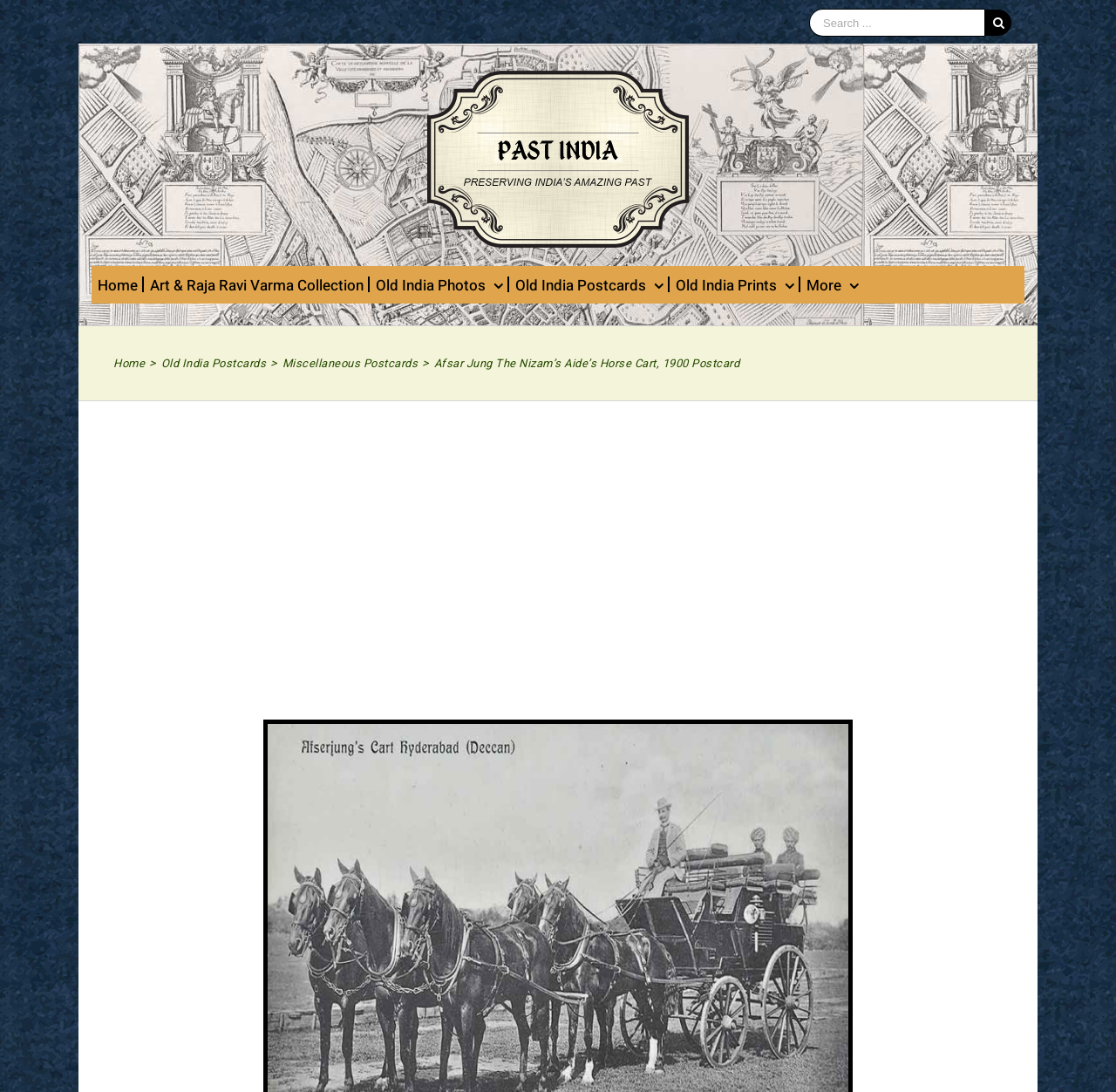Analyze and describe the webpage in a detailed narrative.

The webpage is about Afsar Jung, the commander-in-chief of the Nizam's regular forces, and features a 1900 postcard of his horse cart. At the top left, there is a logo of Past-India, which is a clickable link. Next to the logo, there is a search bar with a search button on the right. The search bar has a placeholder text "Search..." and is accompanied by a static text "Search for:".

Below the search bar, there is a main menu navigation section that spans across the page. The menu has five links: "Home", "Art & Raja Ravi Varma Collection", "Old India Photos", "Old India Postcards", and "Old India Prints", each with a dropdown menu. The "More" link at the end also has a dropdown menu.

On the left side of the page, there is a secondary navigation section with links to "Home", "Old India Postcards", and "Miscellaneous Postcards". The title of the postcard, "Afsar Jung The Nizam’s Aide’s Horse Cart, 1900 Postcard", is displayed prominently below the secondary navigation section.

At the bottom of the page, there is an advertisement iframe that takes up most of the width of the page.